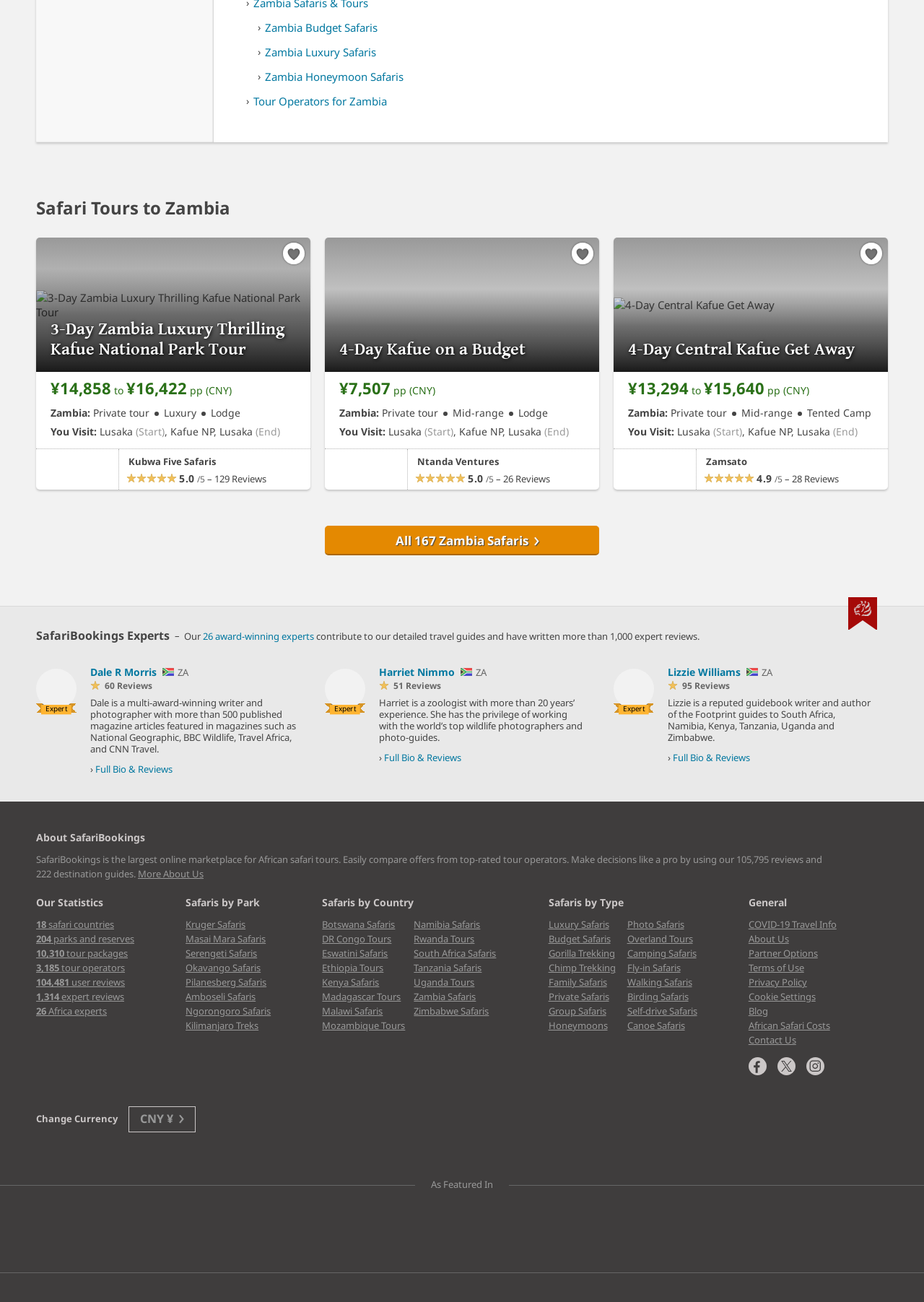Using the description: "Namibia Safaris", determine the UI element's bounding box coordinates. Ensure the coordinates are in the format of four float numbers between 0 and 1, i.e., [left, top, right, bottom].

[0.448, 0.705, 0.52, 0.715]